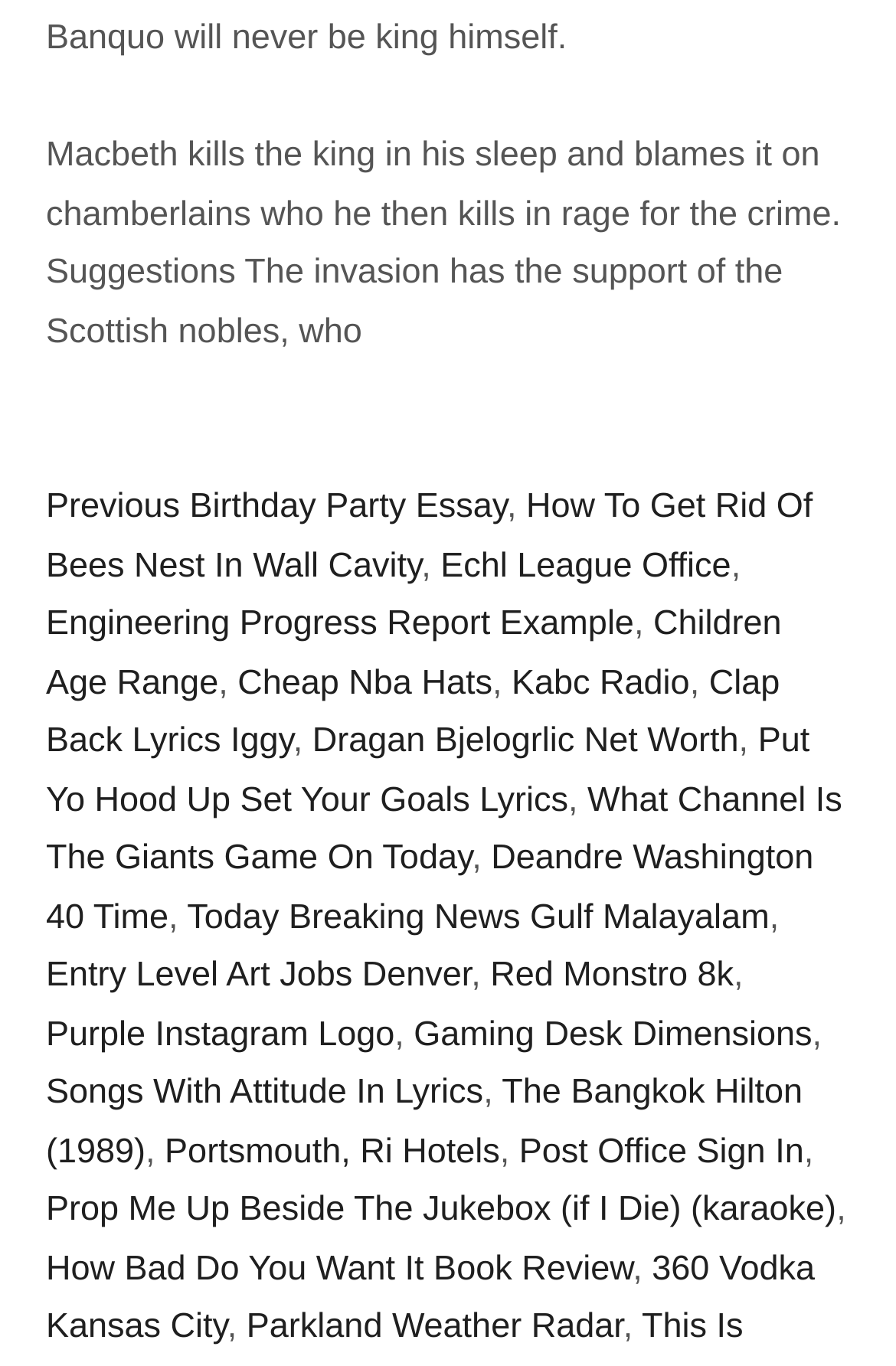Reply to the question below using a single word or brief phrase:
How many links are there on the webpage?

25